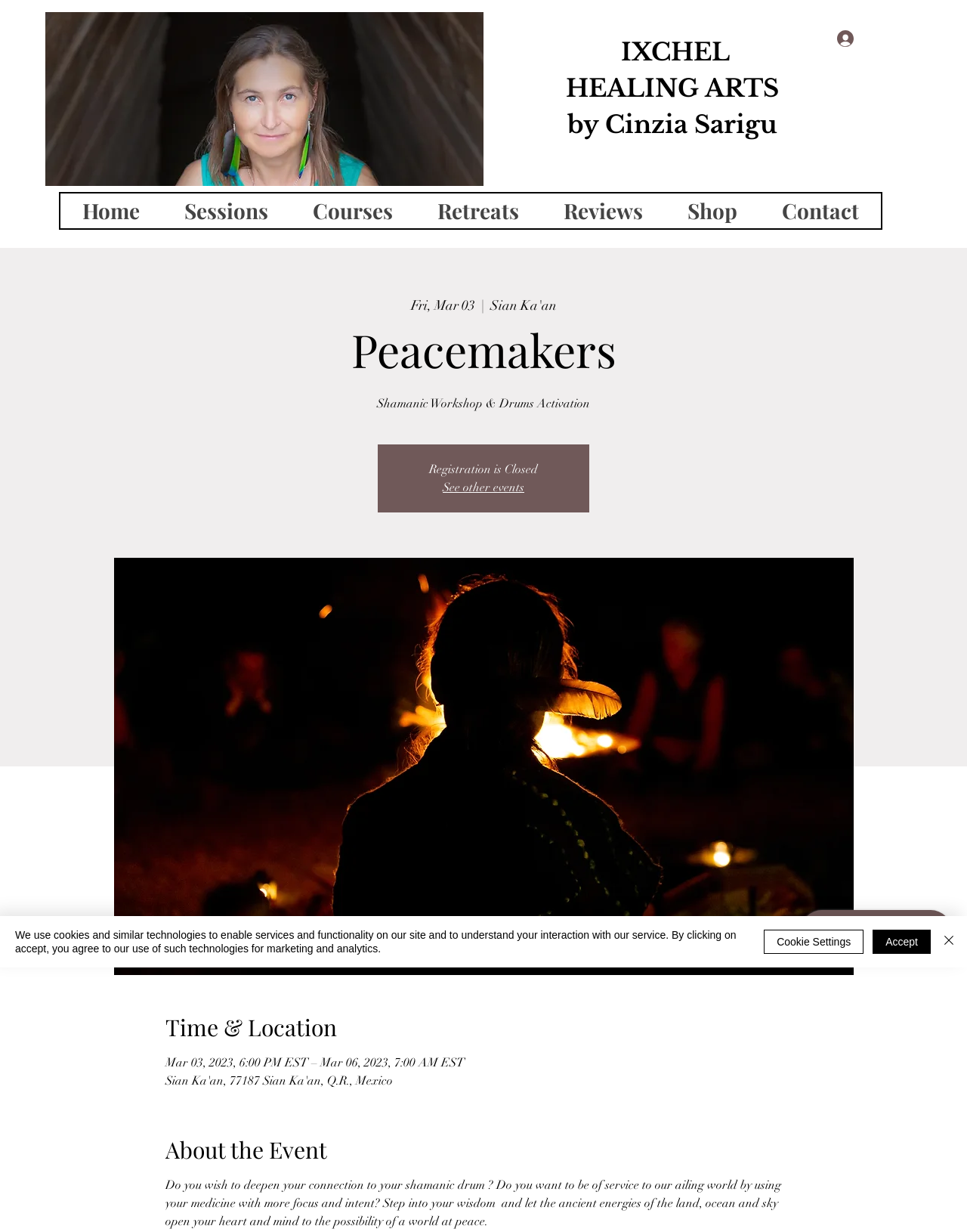Find the bounding box coordinates for the HTML element described as: "Terms And Conditions". The coordinates should consist of four float values between 0 and 1, i.e., [left, top, right, bottom].

None